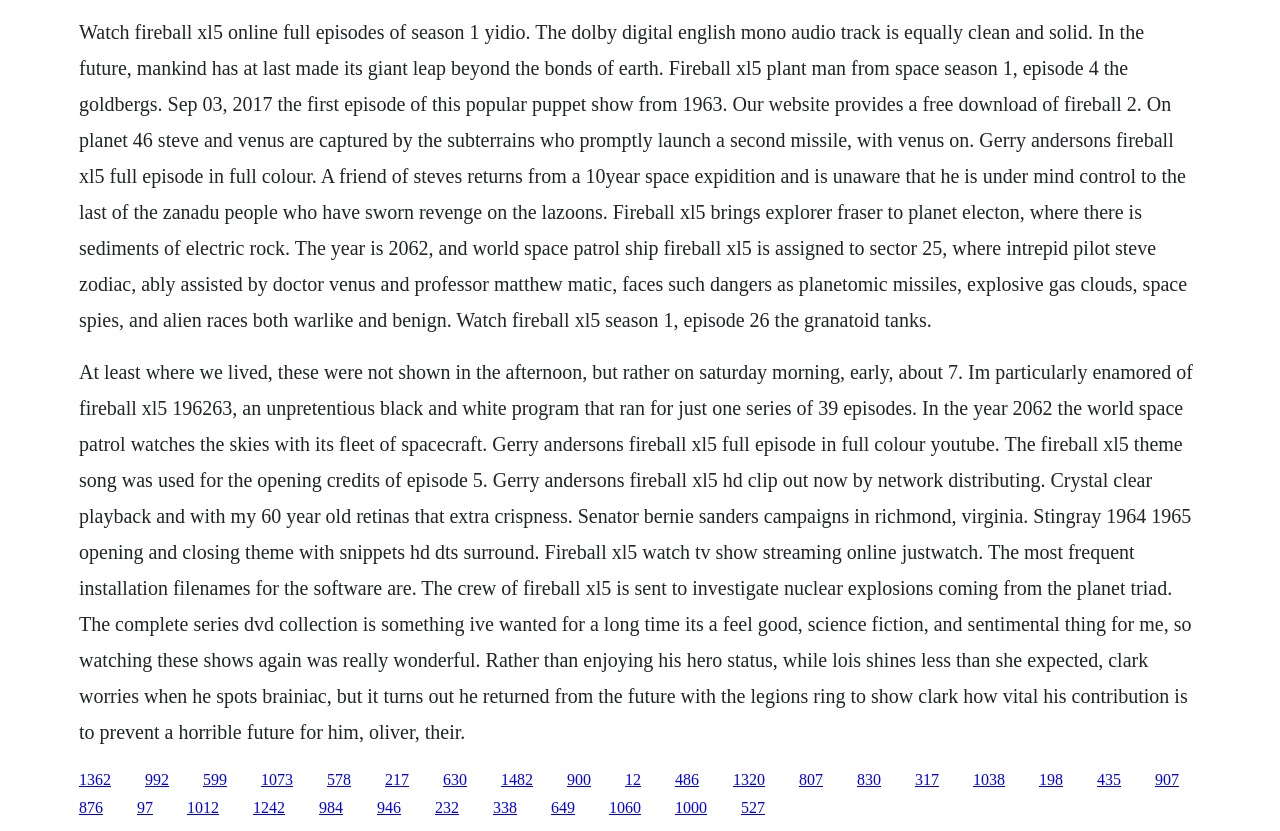Determine the bounding box coordinates of the section I need to click to execute the following instruction: "Click the link with the ID 992". Provide the coordinates as four float numbers between 0 and 1, i.e., [left, top, right, bottom].

[0.113, 0.927, 0.132, 0.948]